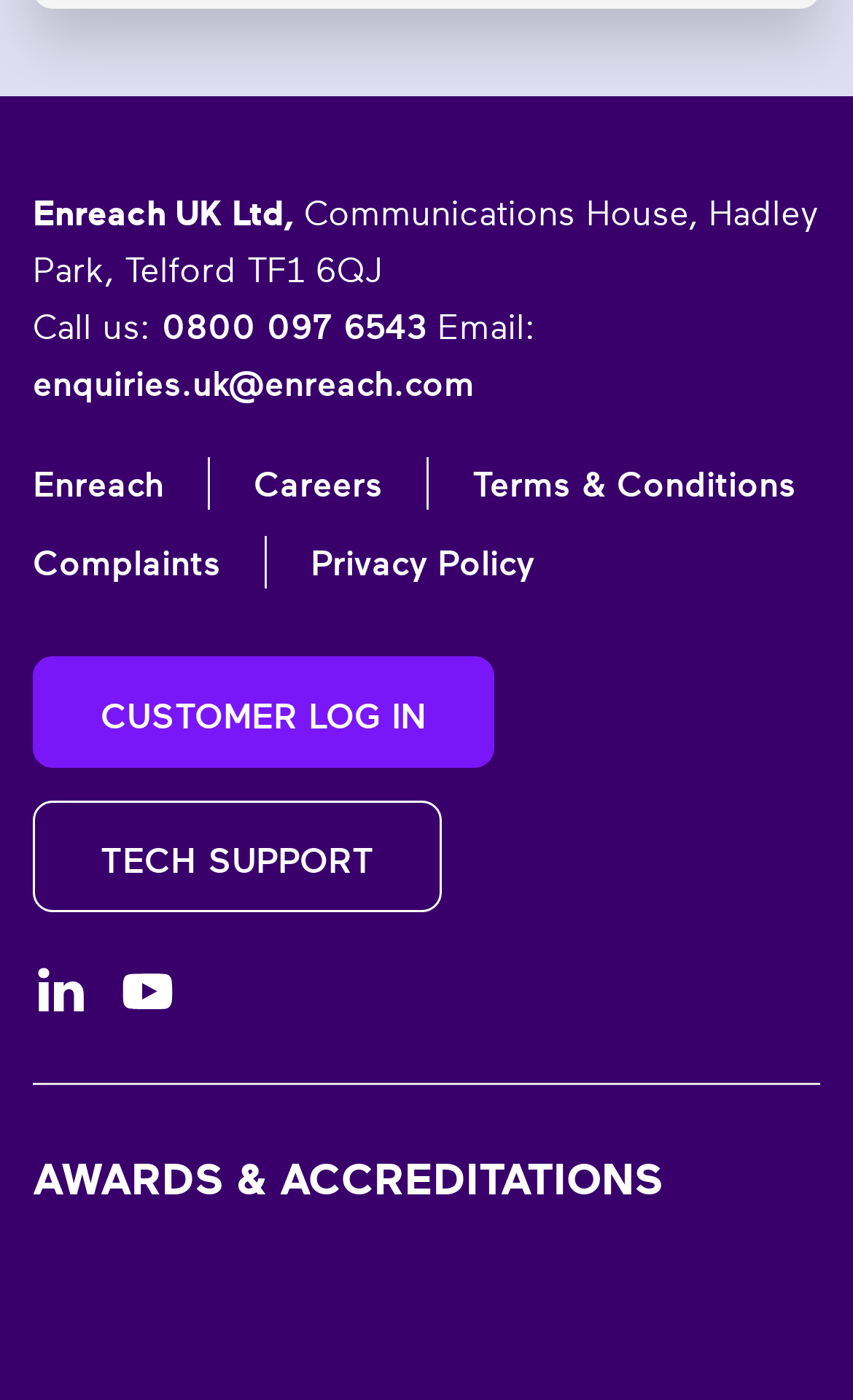What is the company name?
Please use the image to provide a one-word or short phrase answer.

Enreach UK Ltd